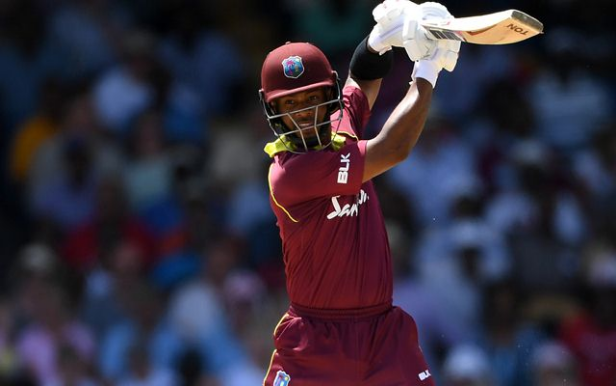Offer a comprehensive description of the image.

In this striking image, Shai Hope, the West Indies opener, is seen taking a powerful swing with his cricket bat during an ODI match against India. Dressed in his team's maroon jersey, he exemplifies focus and determination as he prepares to strike, showcasing both skill and poise in the heat of the game. The backdrop is filled with fans, emphasizing the vibrant atmosphere of the stadium, capturing the spirit of cricket in the West Indies. This moment reflects Hope's remarkable performance, having recently achieved significant milestones, positioning him as one of the most proficient ODI batters since 2021, evidenced by his impressive century in this match.